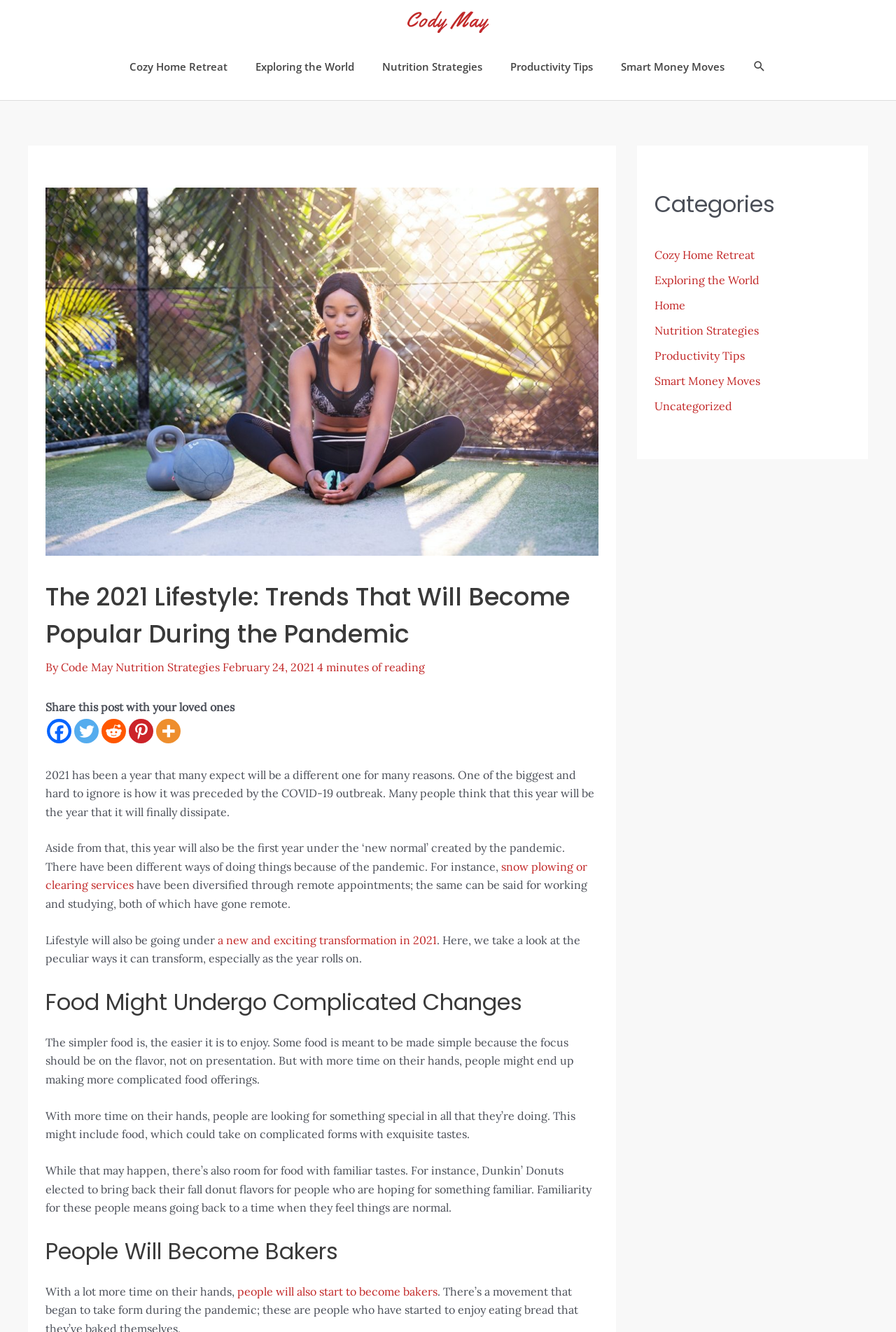Determine the bounding box coordinates of the region that needs to be clicked to achieve the task: "Click on the Cody May logo".

[0.455, 0.01, 0.545, 0.021]